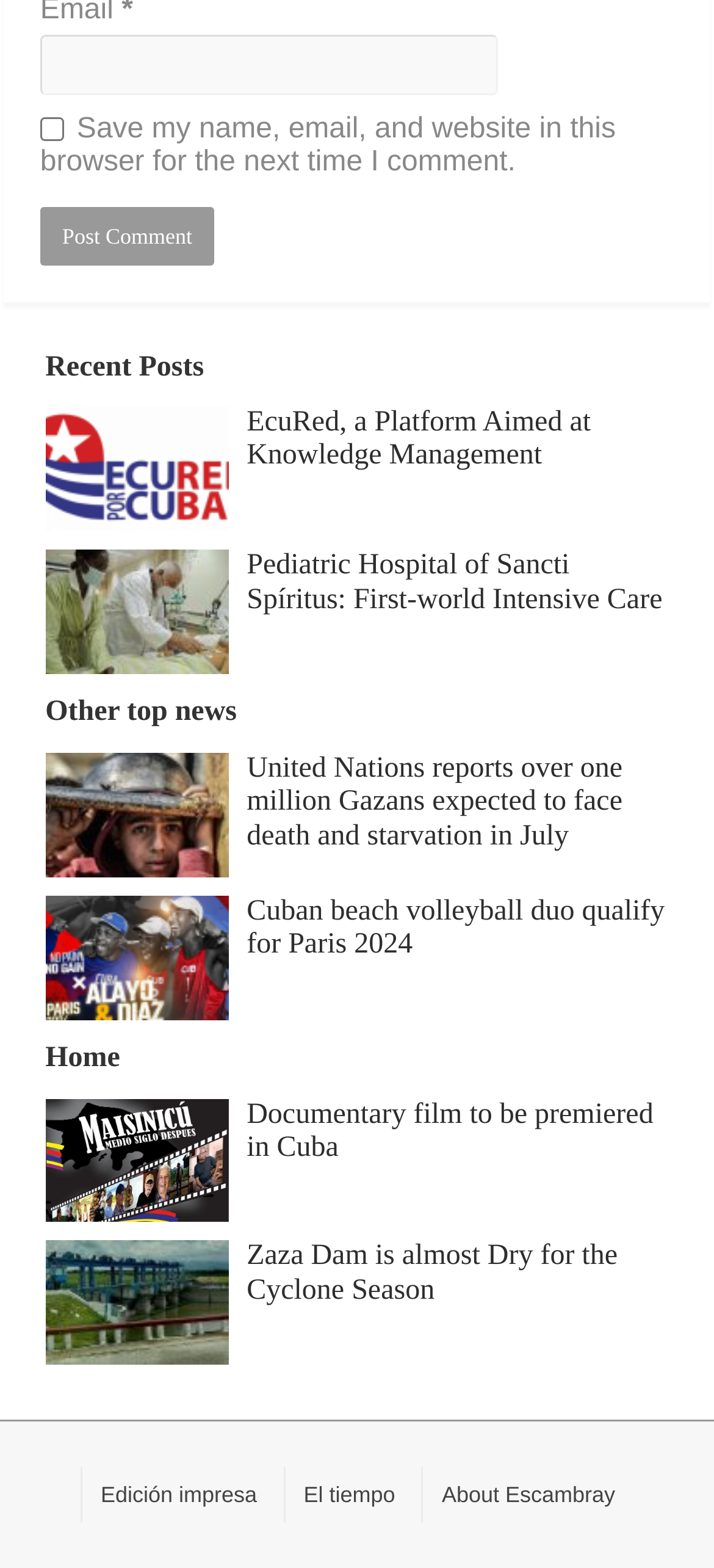Can you pinpoint the bounding box coordinates for the clickable element required for this instruction: "Check 'Save my name, email, and website in this browser for the next time I comment.'"? The coordinates should be four float numbers between 0 and 1, i.e., [left, top, right, bottom].

[0.056, 0.075, 0.09, 0.09]